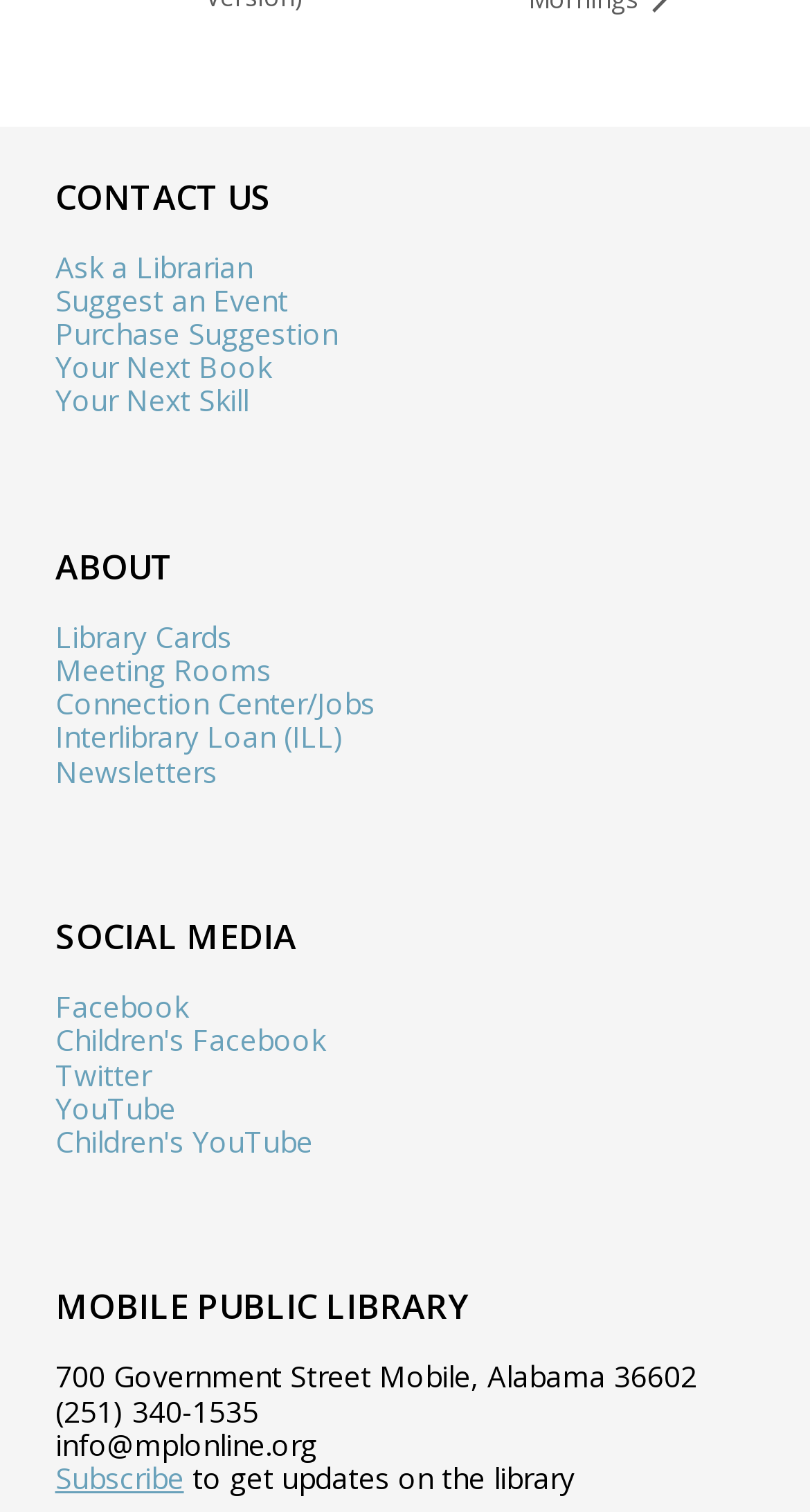Determine the bounding box coordinates for the clickable element required to fulfill the instruction: "Subscribe to get updates on the library". Provide the coordinates as four float numbers between 0 and 1, i.e., [left, top, right, bottom].

[0.068, 0.964, 0.227, 0.99]